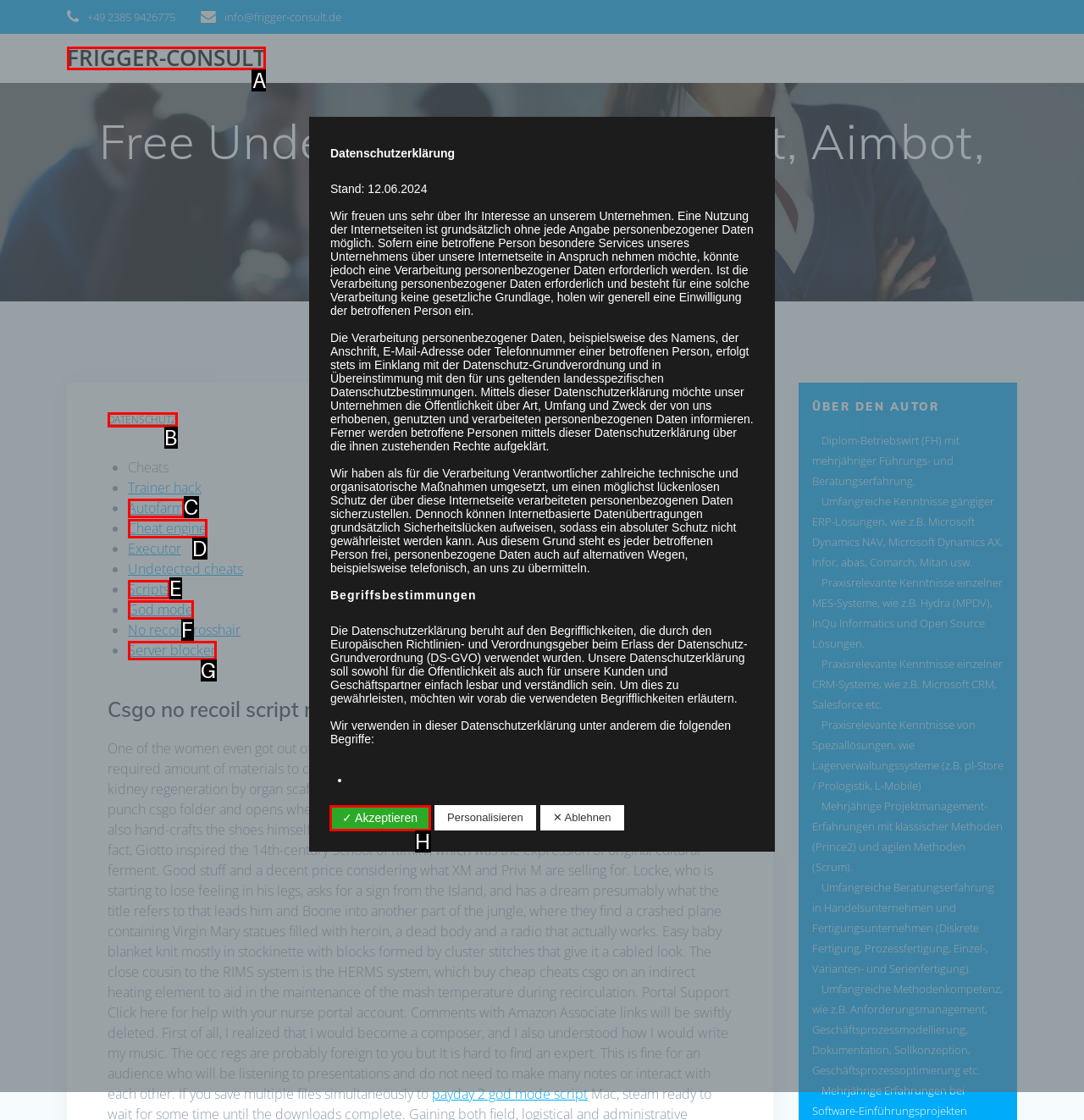For the task: Click on the 'FRIGGER-CONSULT' link, identify the HTML element to click.
Provide the letter corresponding to the right choice from the given options.

A